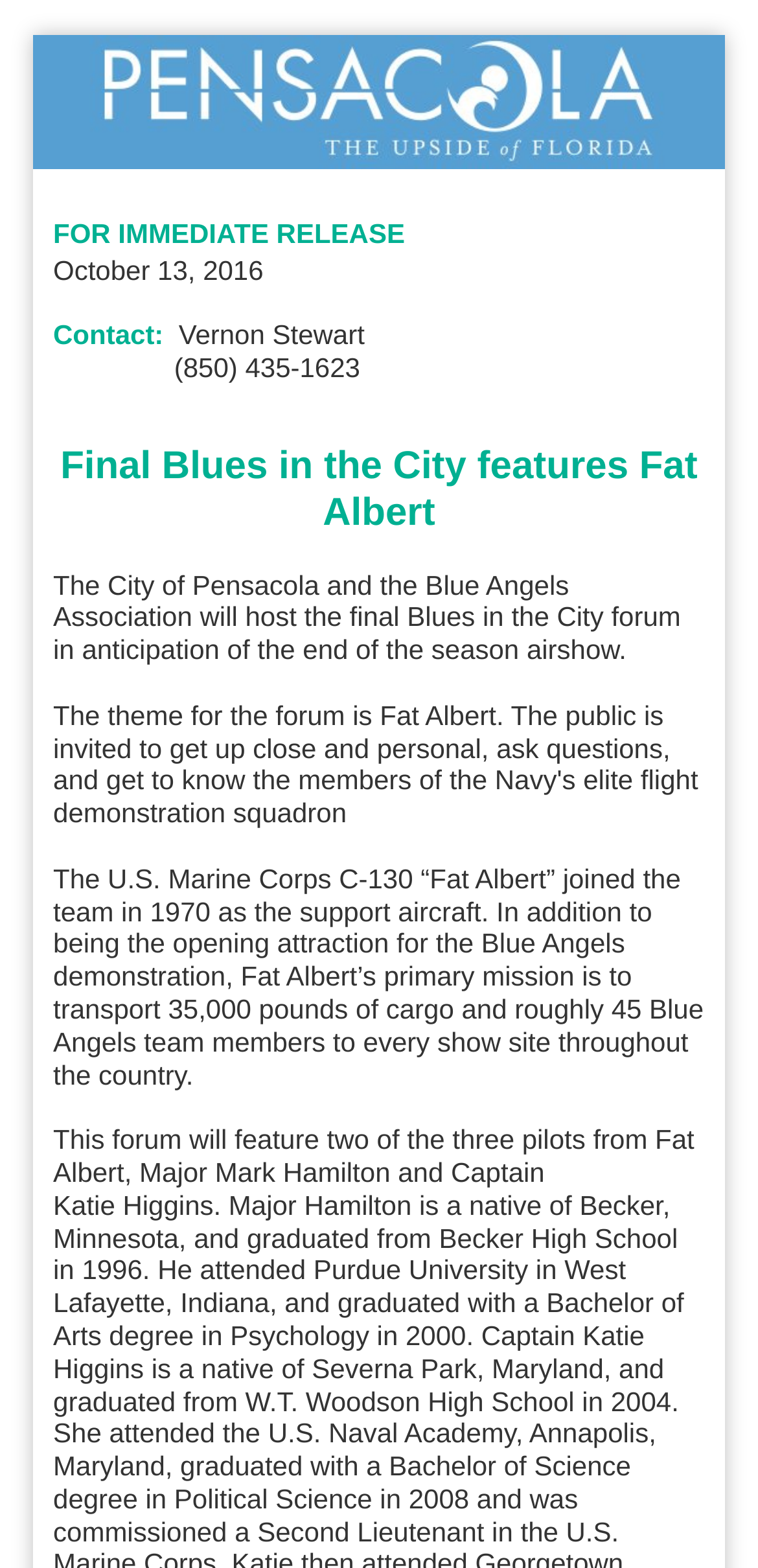Can you give a detailed response to the following question using the information from the image? What is the theme of the forum?

I determined the answer by analyzing the webpage content, specifically the section that mentions 'The theme for the forum is Fat Albert.' This indicates that the theme of the forum is indeed Fat Albert.